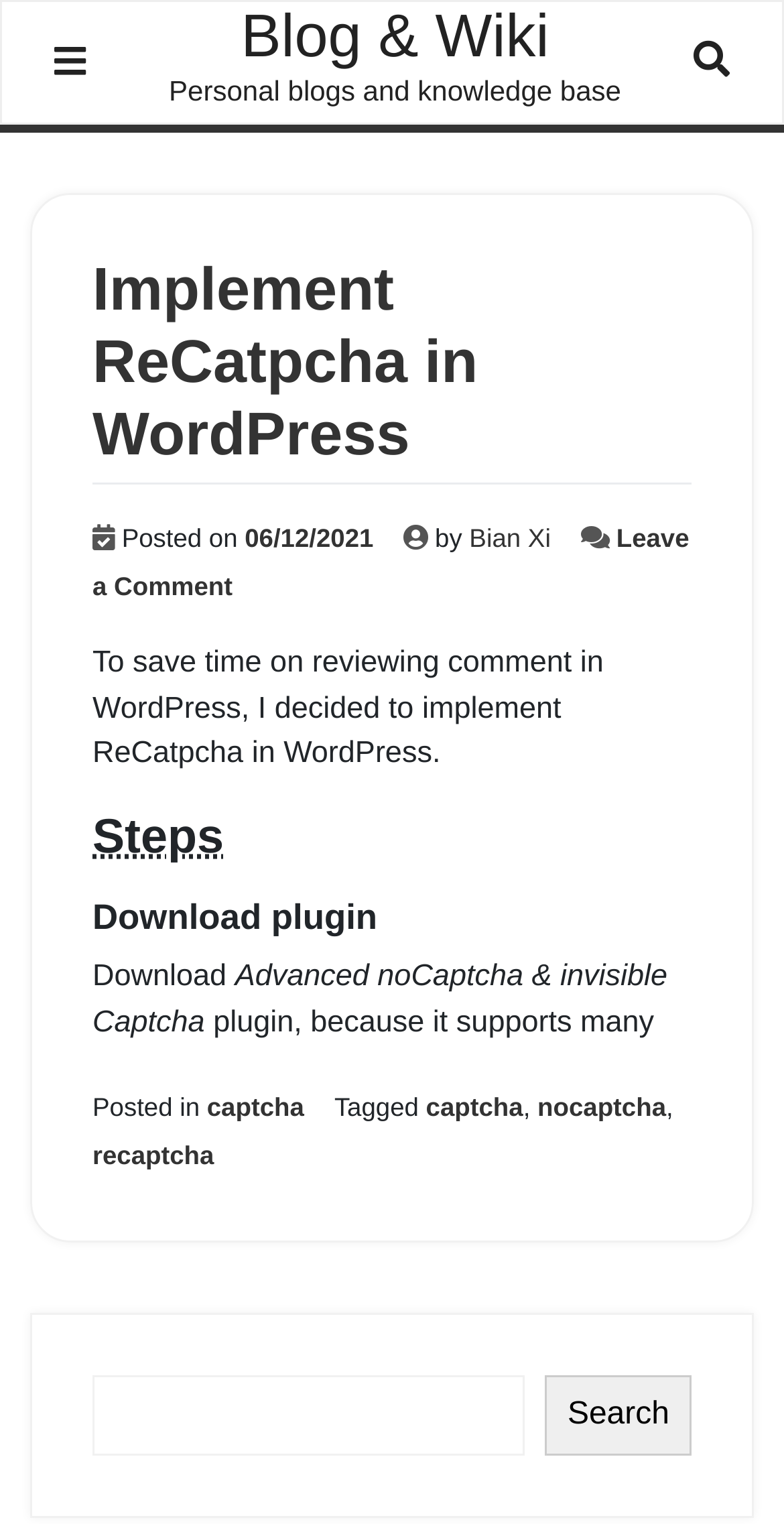Provide a brief response using a word or short phrase to this question:
What is the title of the blog post?

Implement ReCatpcha in WordPress